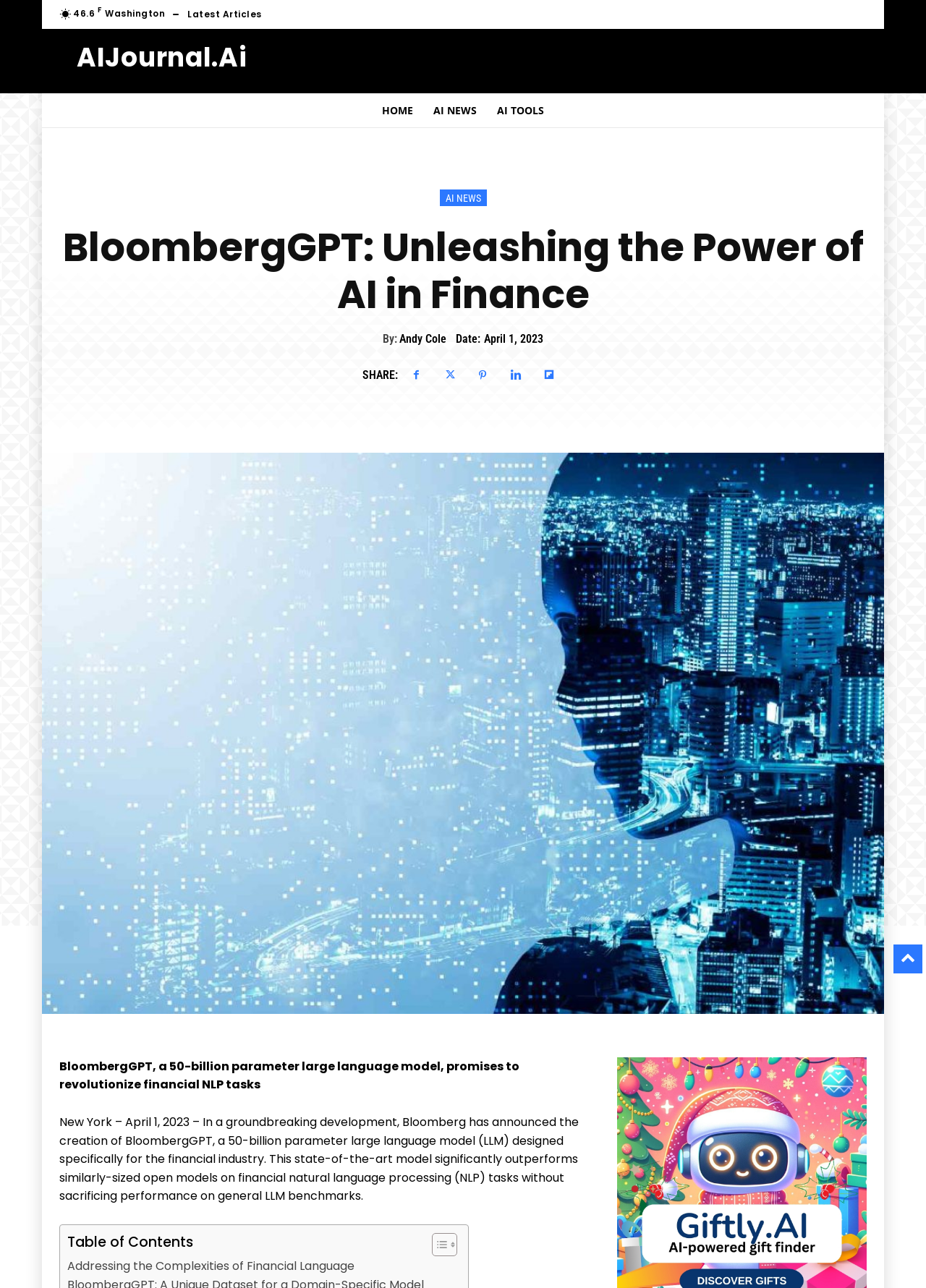How many social media sharing options are available?
Use the image to answer the question with a single word or phrase.

5